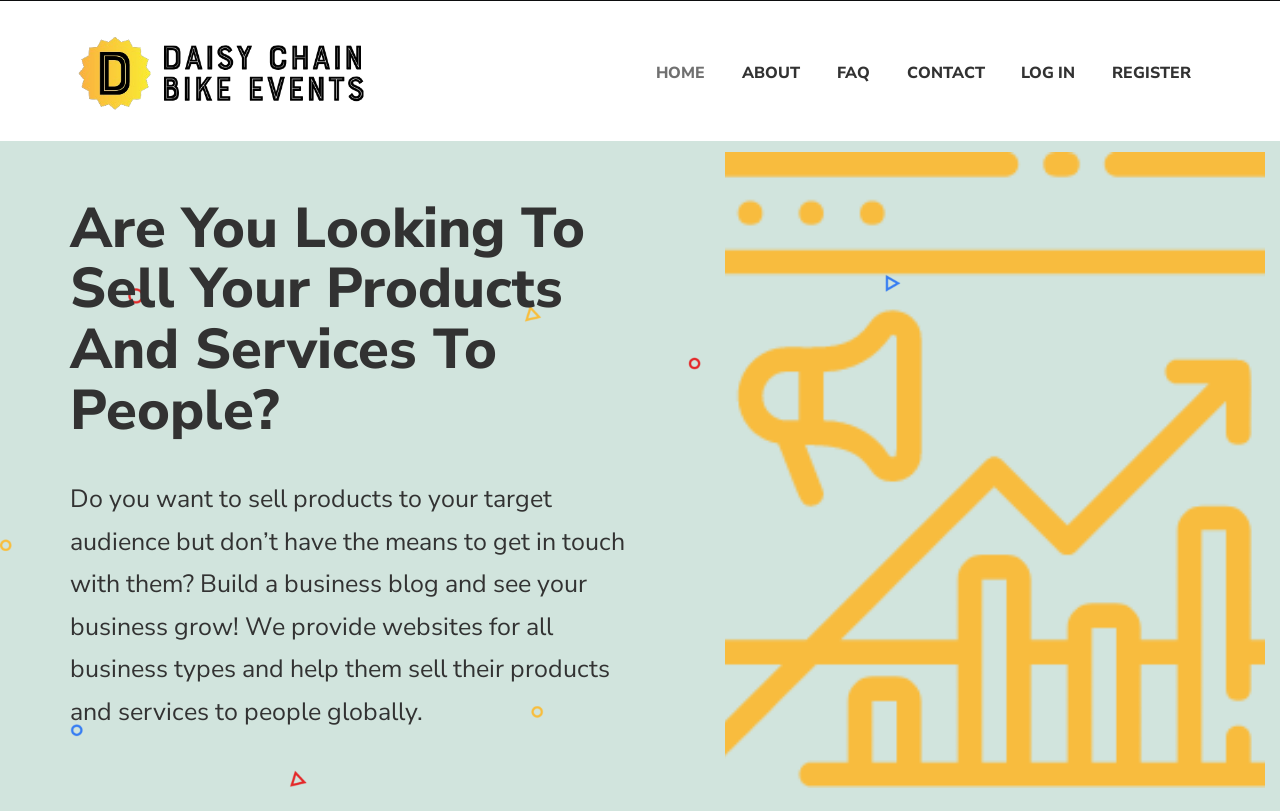Please identify the primary heading on the webpage and return its text.

Are You Looking To Sell Your Products And Services To People?